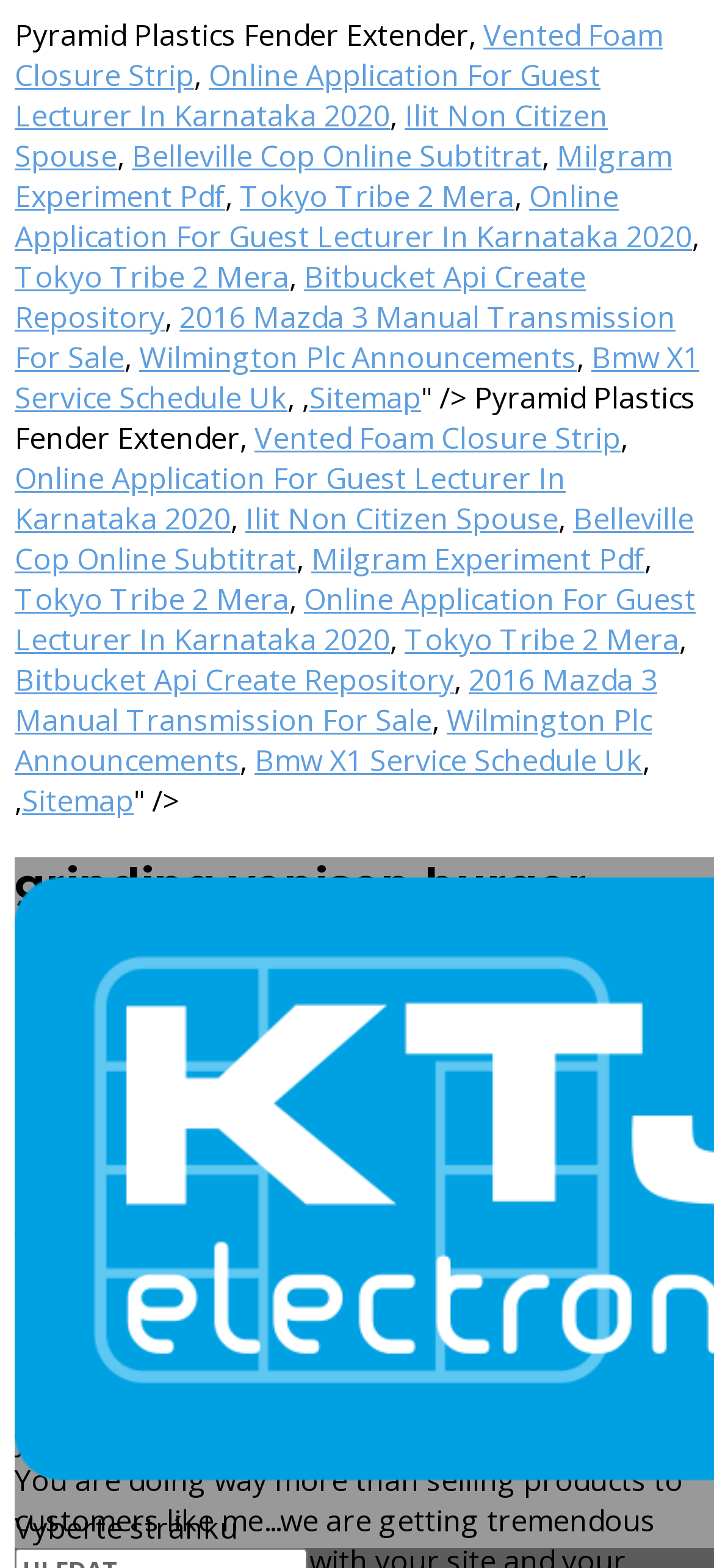What is the first link on the webpage?
Relying on the image, give a concise answer in one word or a brief phrase.

Vented Foam Closure Strip